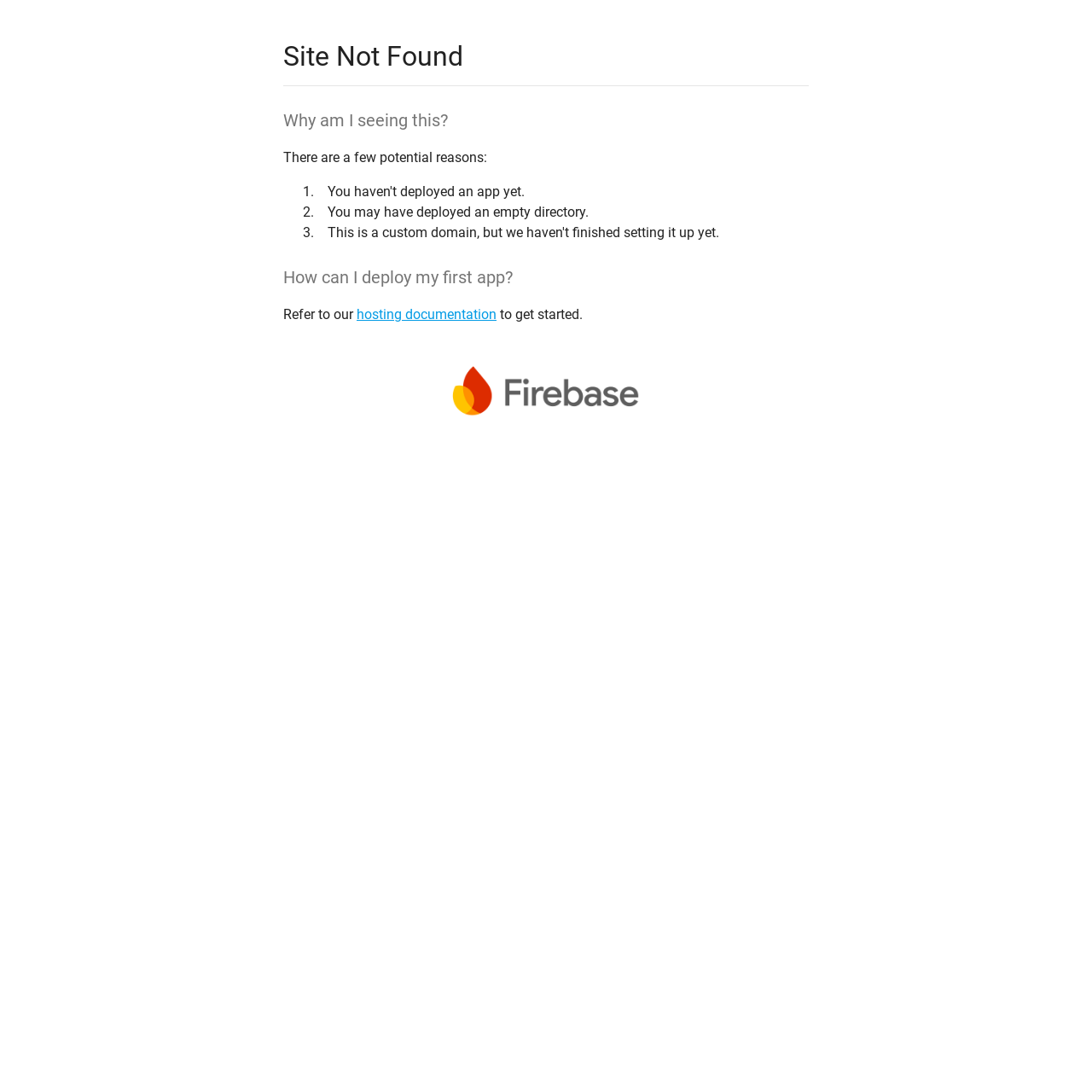Given the element description "hosting documentation" in the screenshot, predict the bounding box coordinates of that UI element.

[0.327, 0.28, 0.455, 0.295]